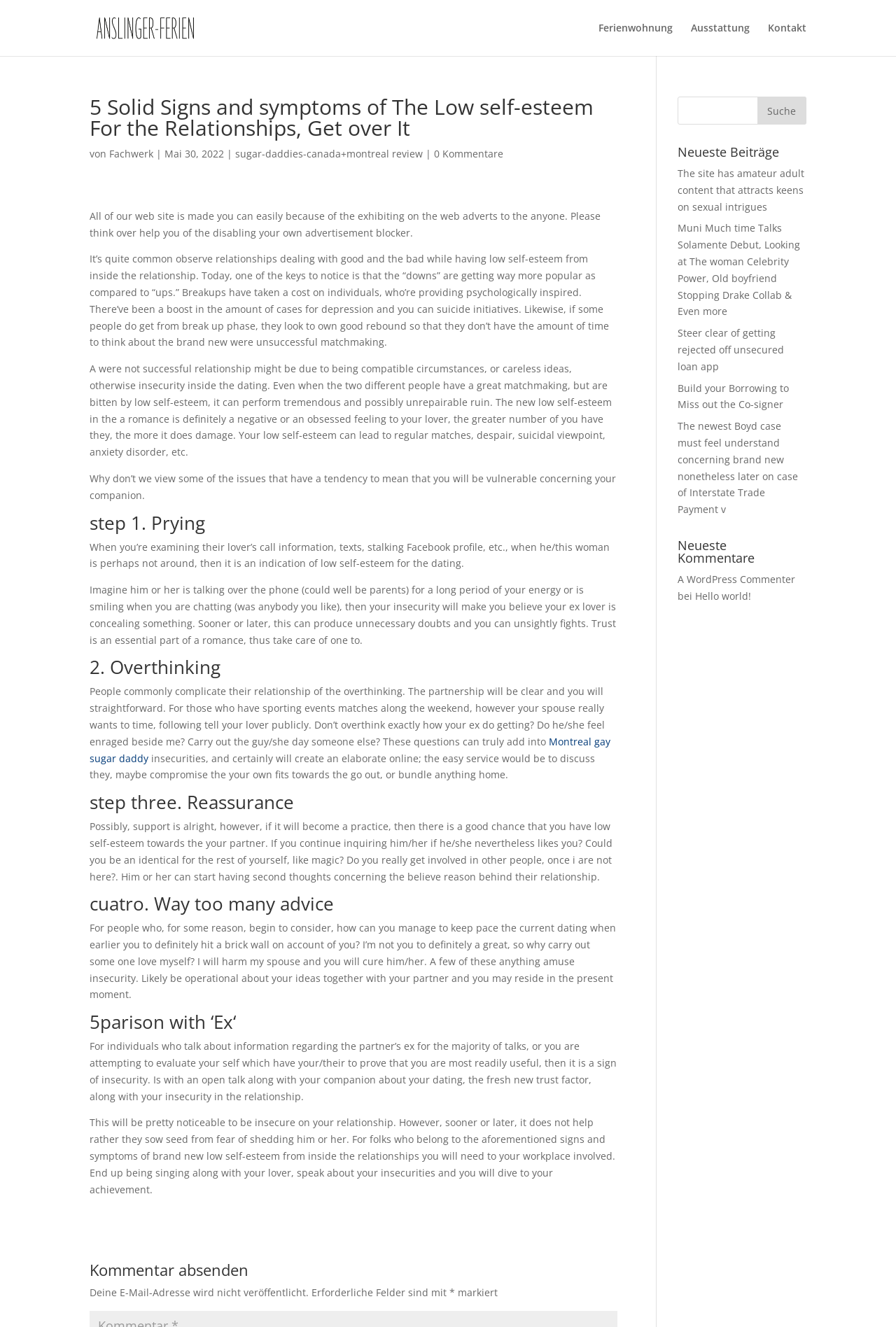Given the element description: "Montreal gay sugar daddy", predict the bounding box coordinates of the UI element it refers to, using four float numbers between 0 and 1, i.e., [left, top, right, bottom].

[0.1, 0.554, 0.681, 0.576]